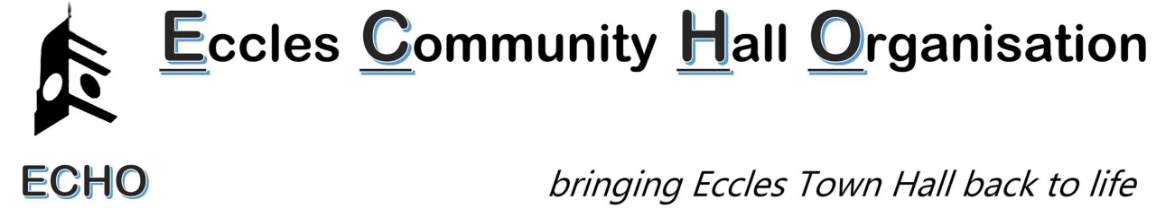What is the organization's mission according to the logo?
Carefully analyze the image and provide a detailed answer to the question.

The phrase 'bringing Eccles Town Hall back to life' below the organization name emphasizes their commitment to revitalizing this important local landmark, which implies that the organization's mission is to rejuvenate Eccles Town Hall.